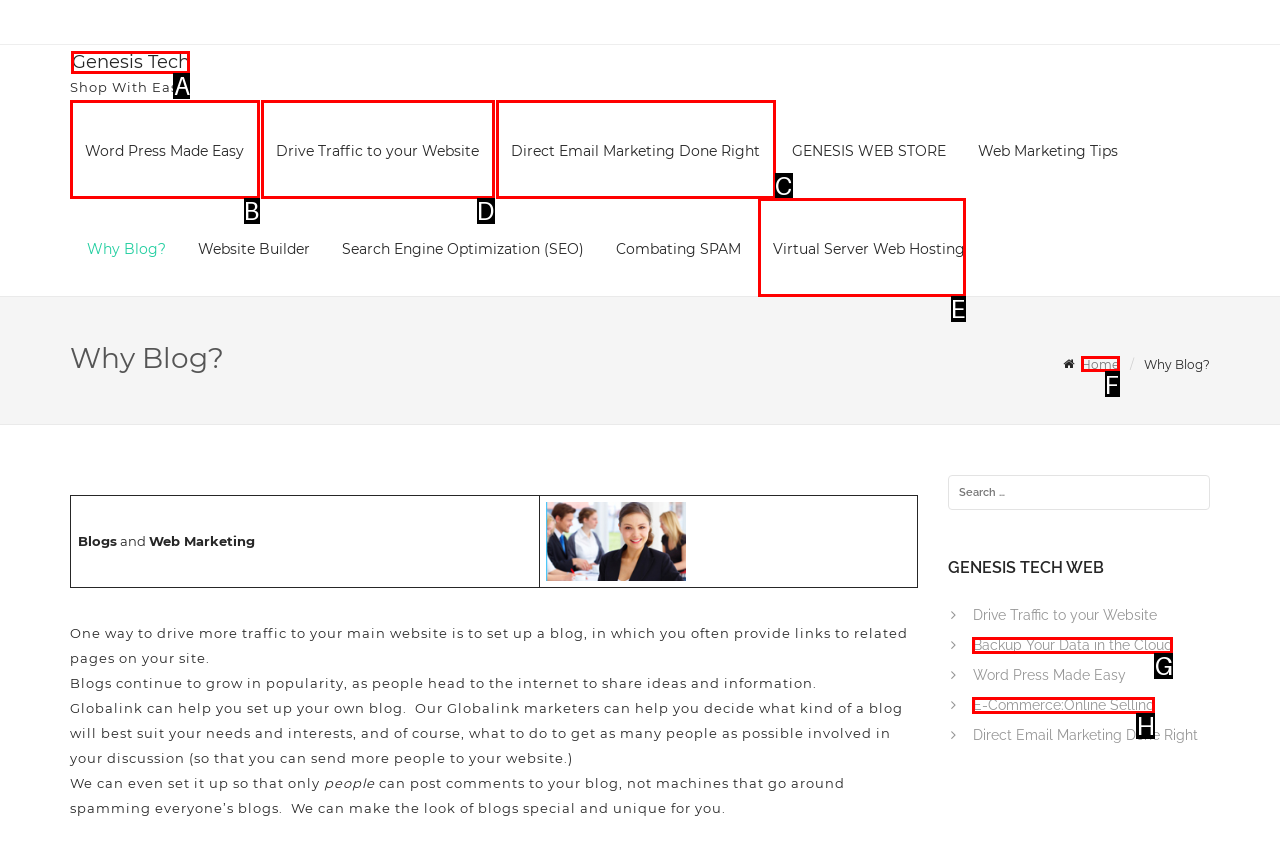Tell me the letter of the UI element I should click to accomplish the task: Visit 'Drive Traffic to your Website' page based on the choices provided in the screenshot.

D